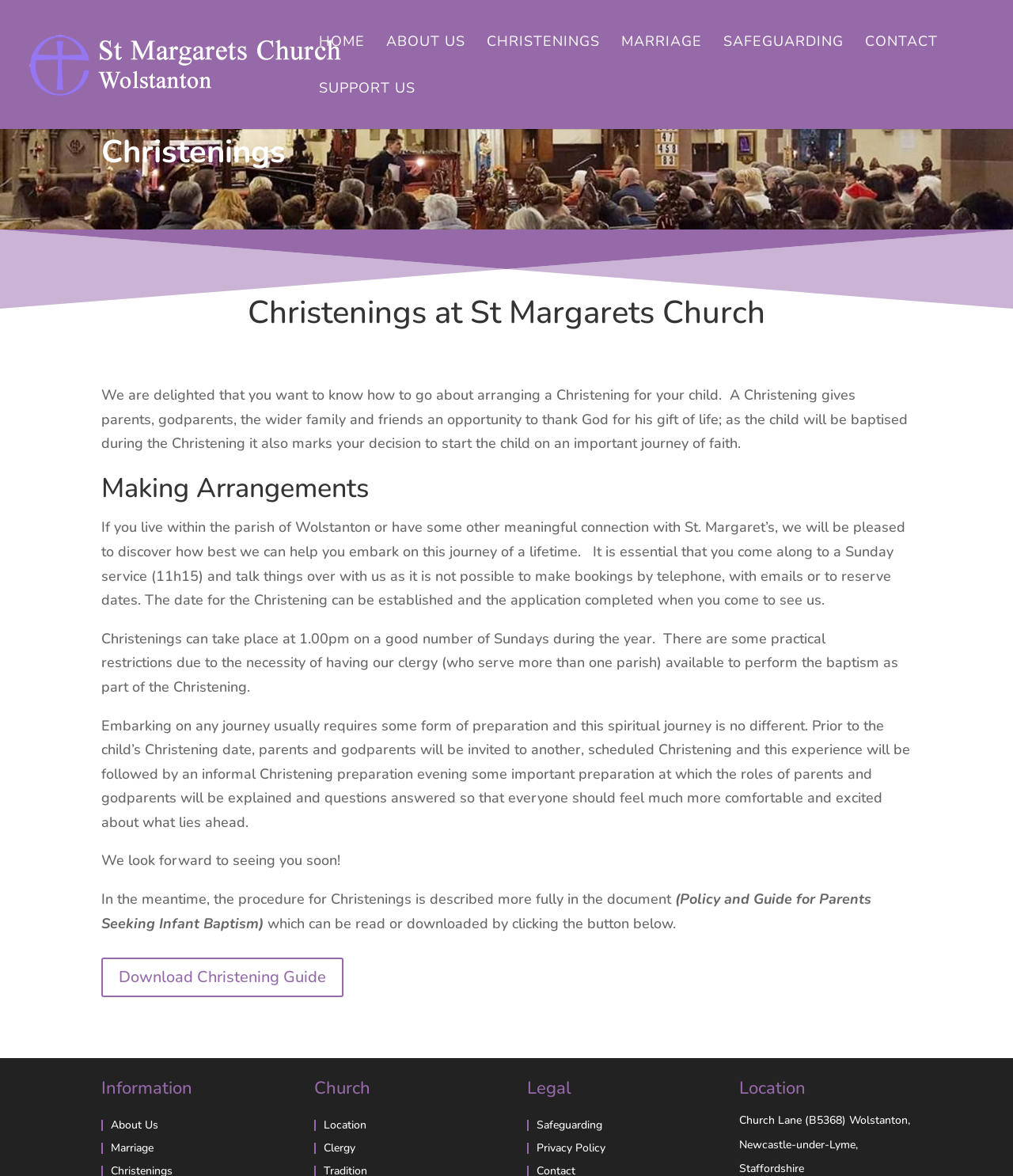Locate the bounding box coordinates of the clickable part needed for the task: "Click the CONTACT link".

[0.854, 0.03, 0.926, 0.07]